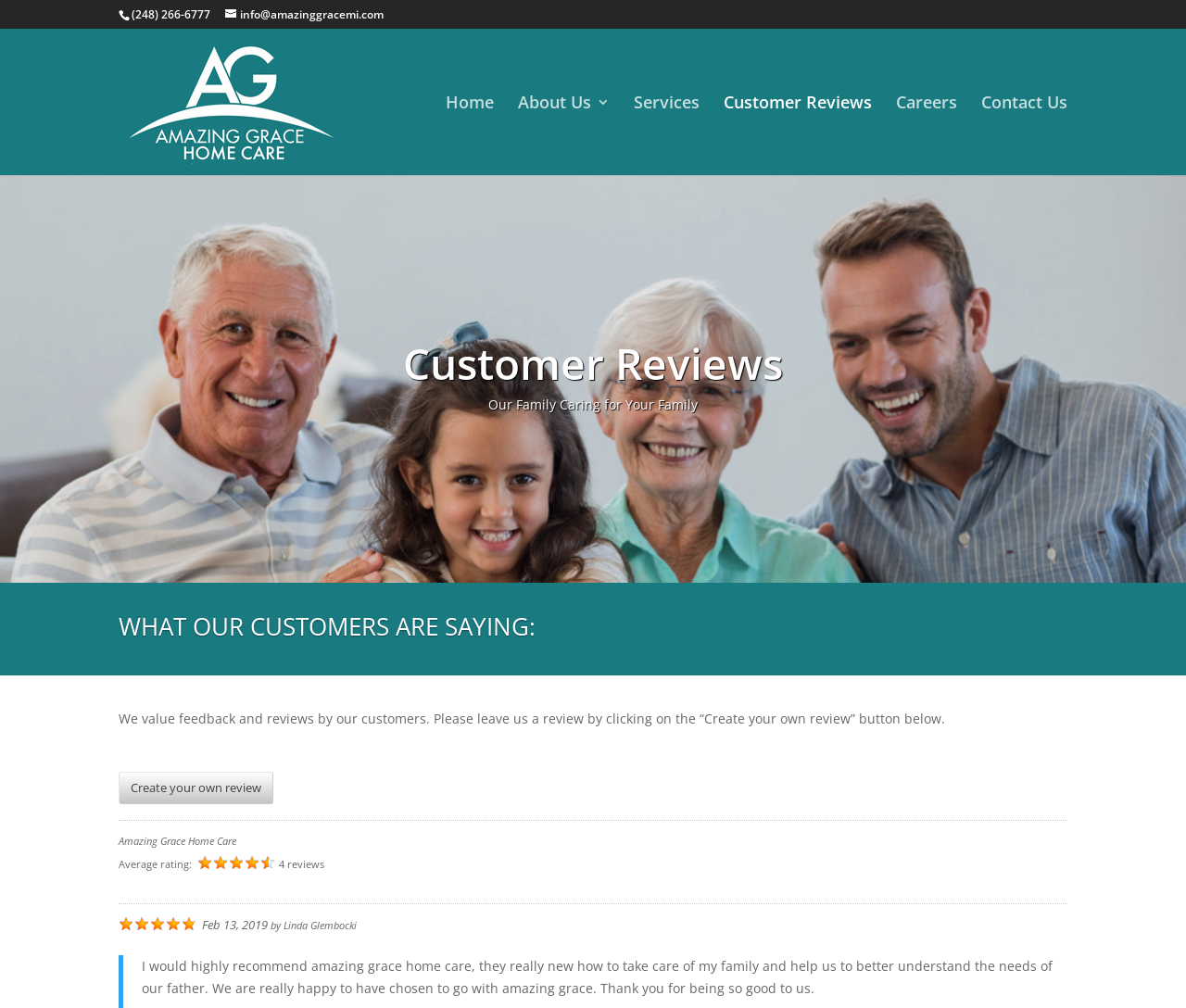Respond with a single word or phrase:
What is the average rating of Amazing Grace Home Care?

Not specified